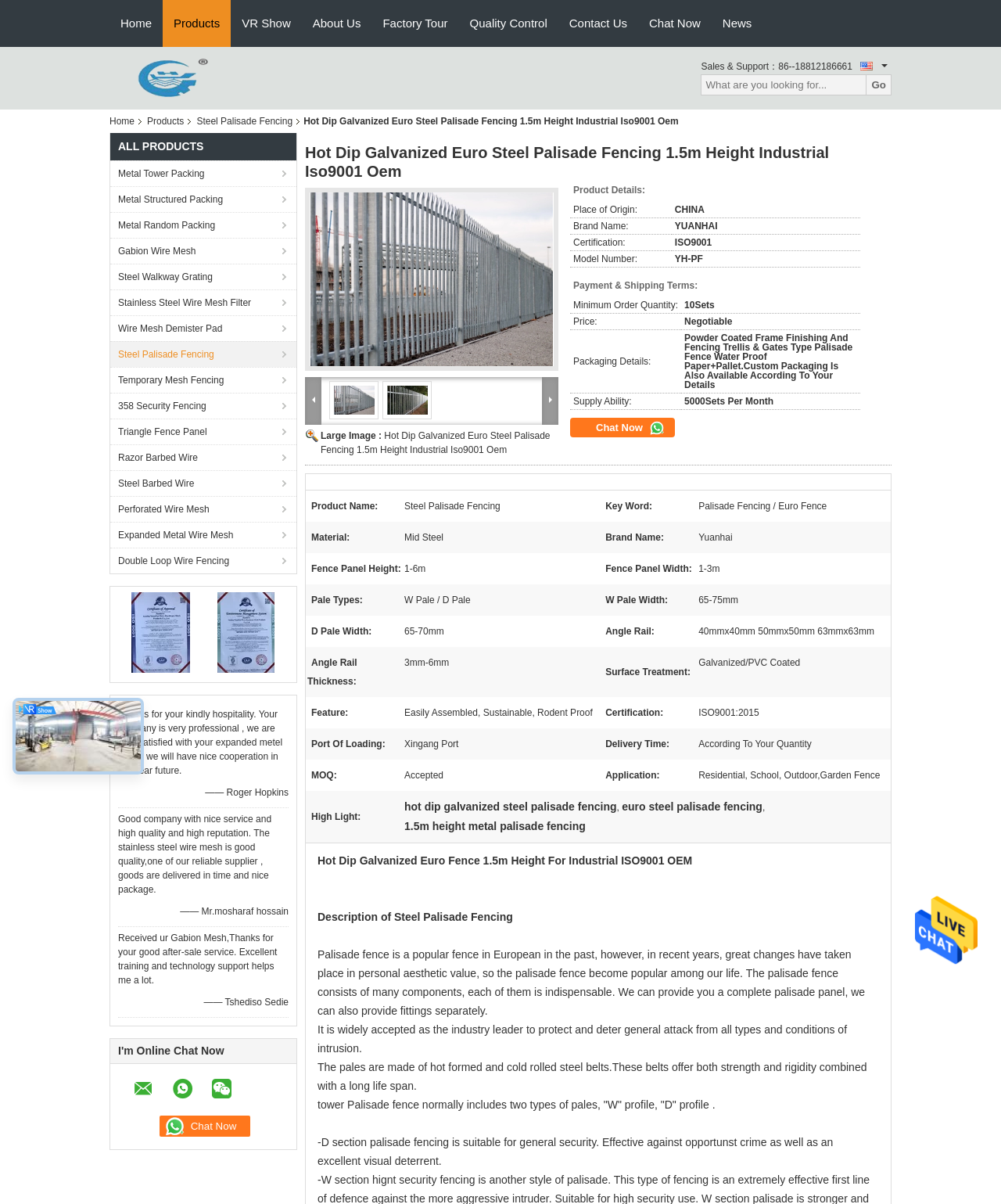Please find the bounding box coordinates for the clickable element needed to perform this instruction: "Chat with the sales team".

[0.159, 0.927, 0.25, 0.944]